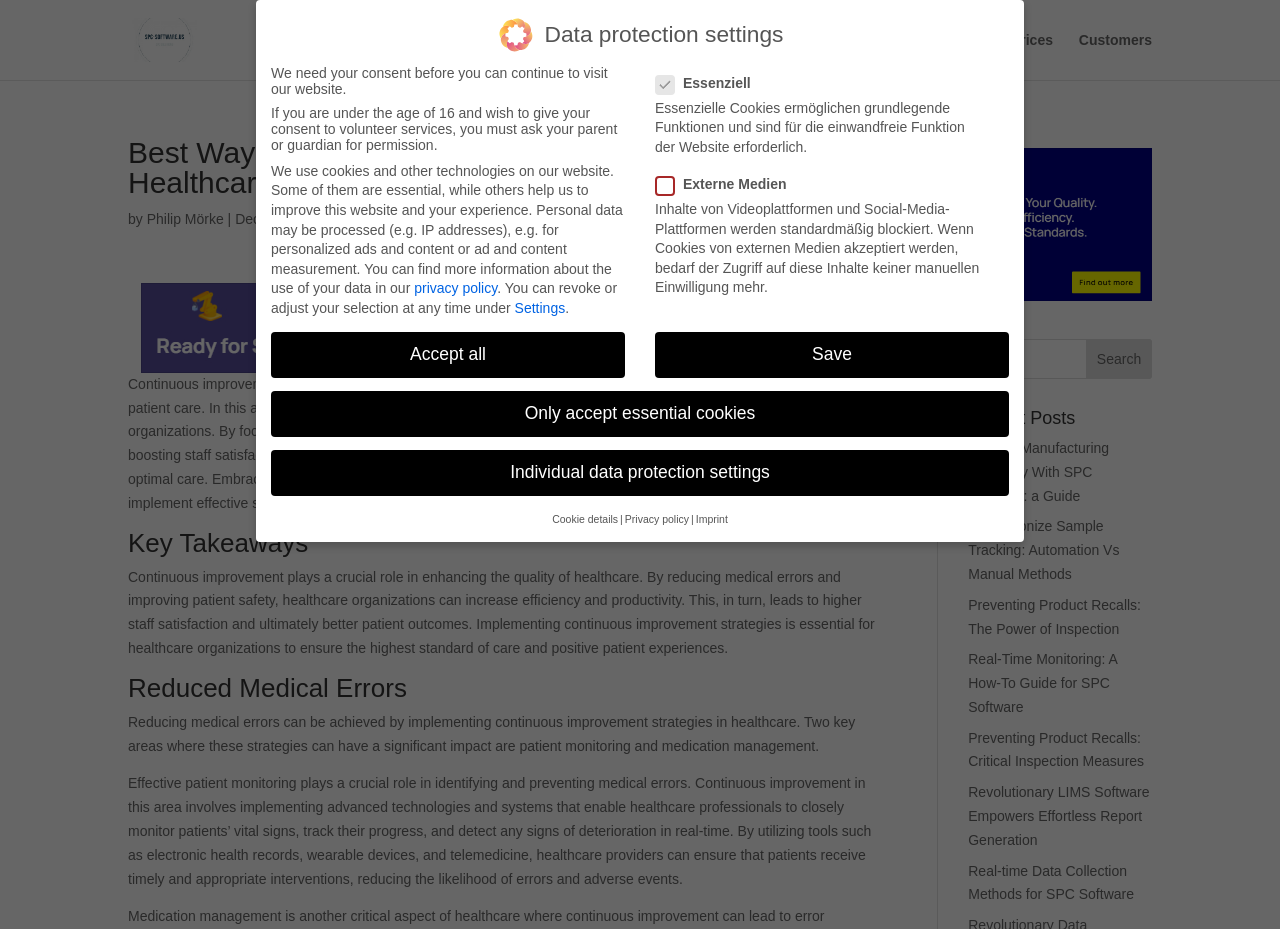Determine the bounding box coordinates of the element's region needed to click to follow the instruction: "View recent posts". Provide these coordinates as four float numbers between 0 and 1, formatted as [left, top, right, bottom].

[0.756, 0.44, 0.9, 0.47]